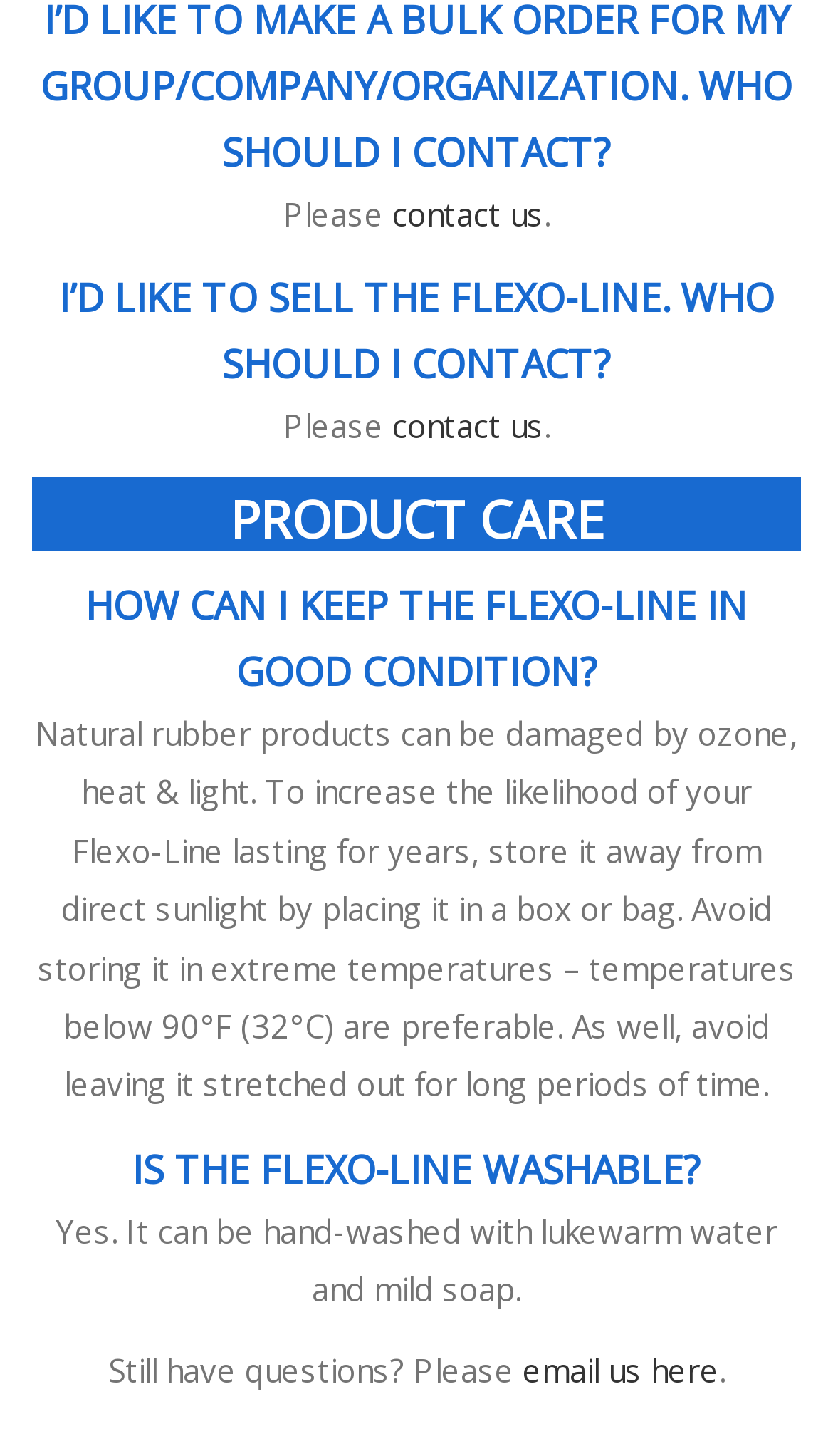Carefully examine the image and provide an in-depth answer to the question: How can I keep the Flexo-Line in good condition?

The answer can be found in the paragraph that starts with 'Natural rubber products can be damaged by ozone, heat & light.' which provides tips on how to keep the Flexo-Line in good condition, including storing it away from direct sunlight.